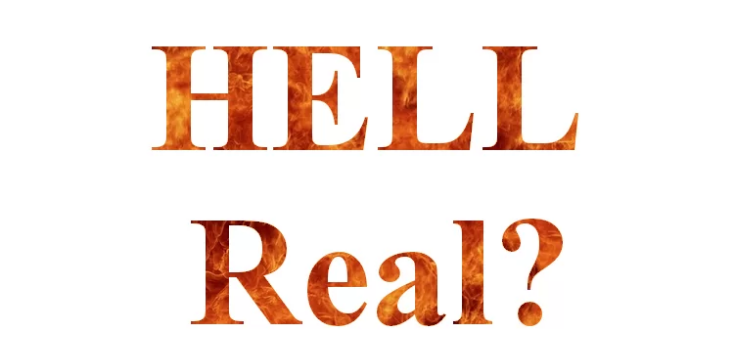Provide your answer in one word or a succinct phrase for the question: 
What is the purpose of the visual element?

To provoke thought